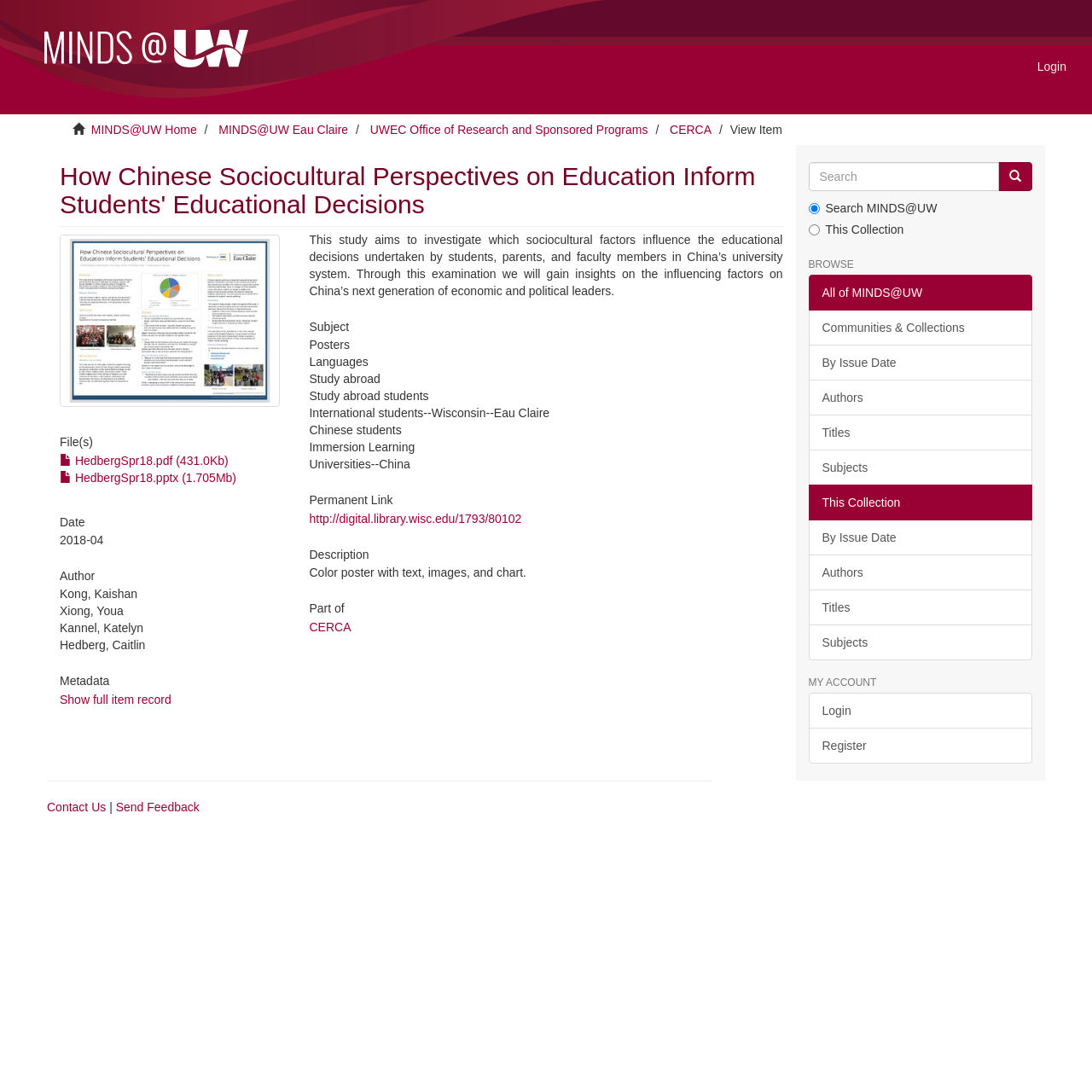Please provide a detailed answer to the question below based on the screenshot: 
Who are the authors of the study?

The authors of the study can be found in the 'Author' section, which lists the names of the authors as Kong, Kaishan; Xiong, Youa; Kannel, Katelyn; and Hedberg, Caitlin.